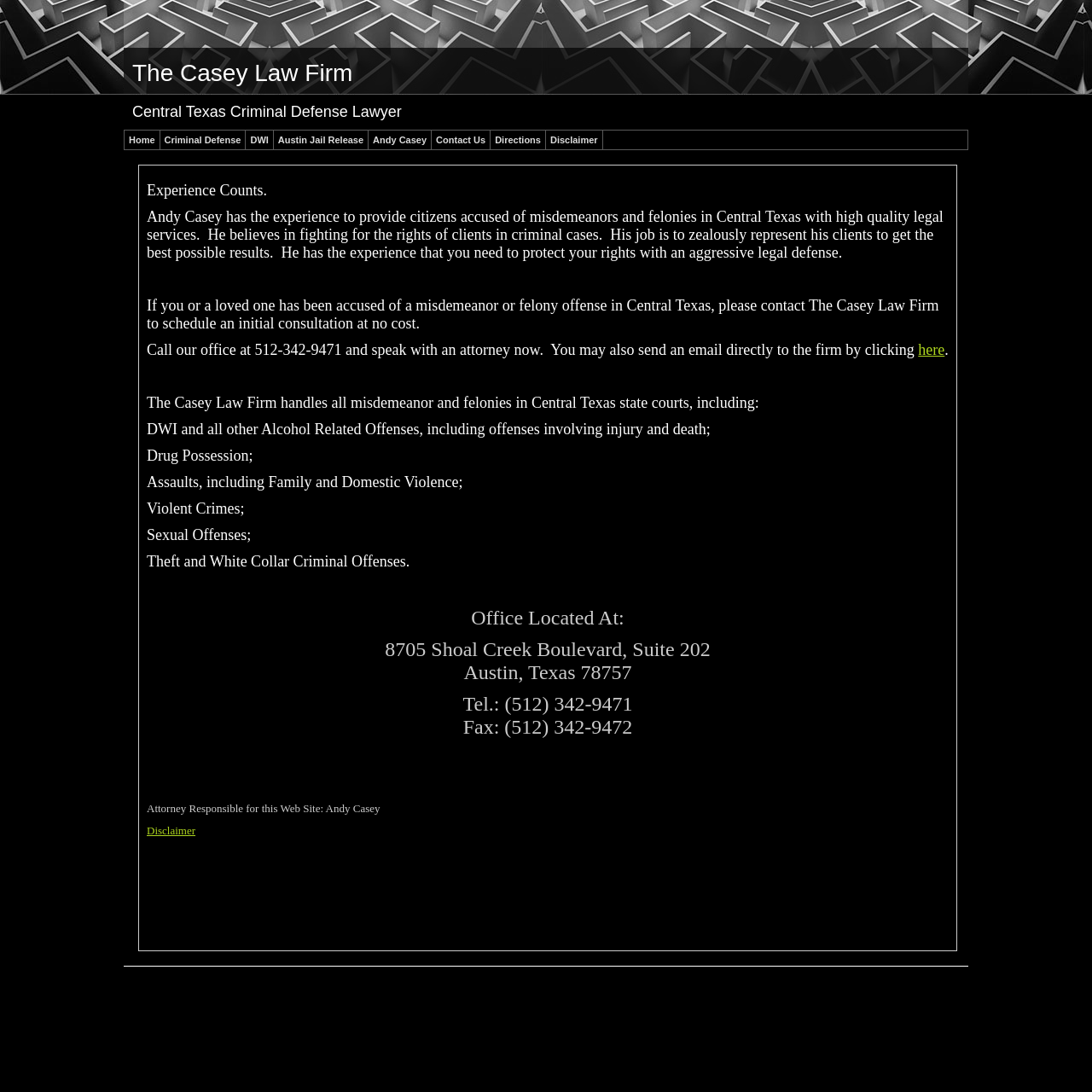Describe the webpage meticulously, covering all significant aspects.

The webpage is for The Casey Law Firm, a Central Texas criminal defense lawyer. At the top, there is a heading with the firm's name, followed by a subheading that describes the firm's focus. Below this, there is a navigation menu with seven links: Home, Criminal Defense, DWI, Austin Jail Release, Andy Casey, Contact Us, and Directions. Each link has a corresponding heading.

The main content of the page is divided into two sections. The first section describes the firm's experience and services, stating that Andy Casey has the experience to provide high-quality legal services to citizens accused of misdemeanors and felonies in Central Texas. The text explains that the firm handles all misdemeanor and felony cases in Central Texas state courts, including DWI, drug possession, assaults, violent crimes, sexual offenses, and theft and white-collar criminal offenses.

The second section provides the firm's contact information, including the office address, phone number, and fax number. There is also a disclaimer at the bottom of the page, which is linked to a separate page.

Overall, the webpage is well-organized and easy to navigate, with clear headings and concise text that effectively communicates the firm's services and expertise.